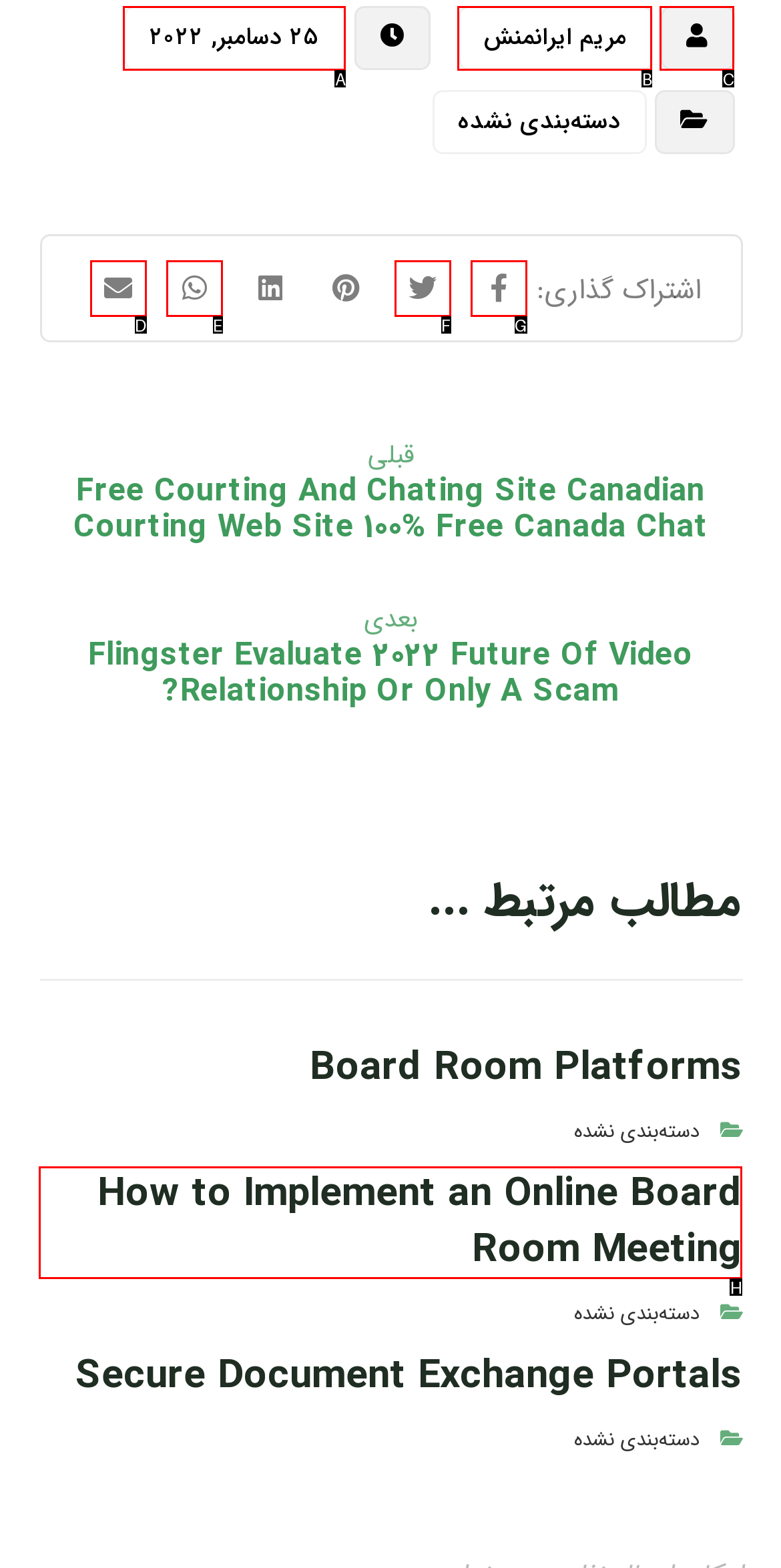Which UI element corresponds to this description: name="s" placeholder="Looking for something?"
Reply with the letter of the correct option.

None